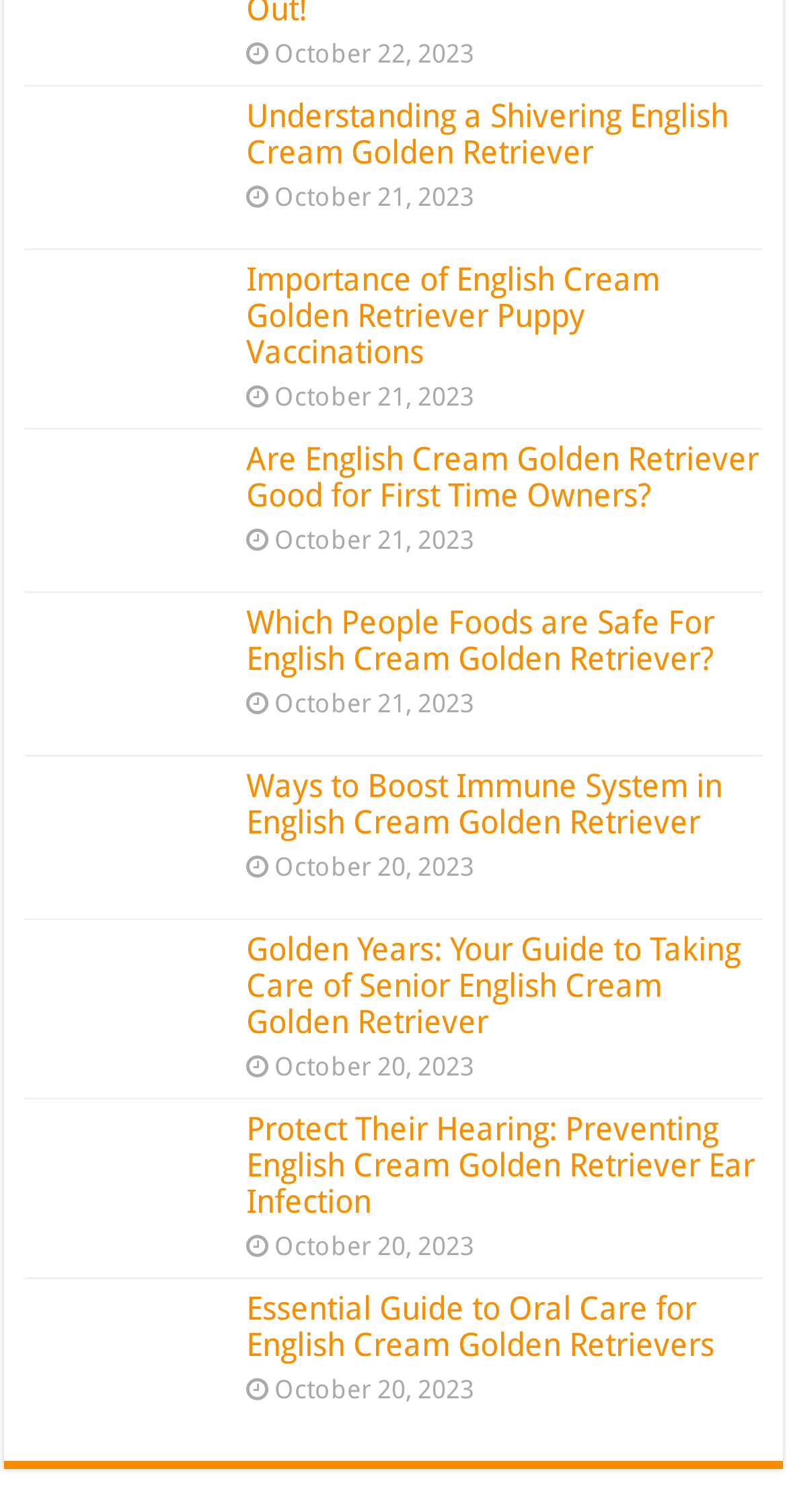What is the common theme among all articles?
Please describe in detail the information shown in the image to answer the question.

By reading the headings and content of each article, we can determine that they all relate to English Cream Golden Retrievers, whether it's about their care, health, or behavior.